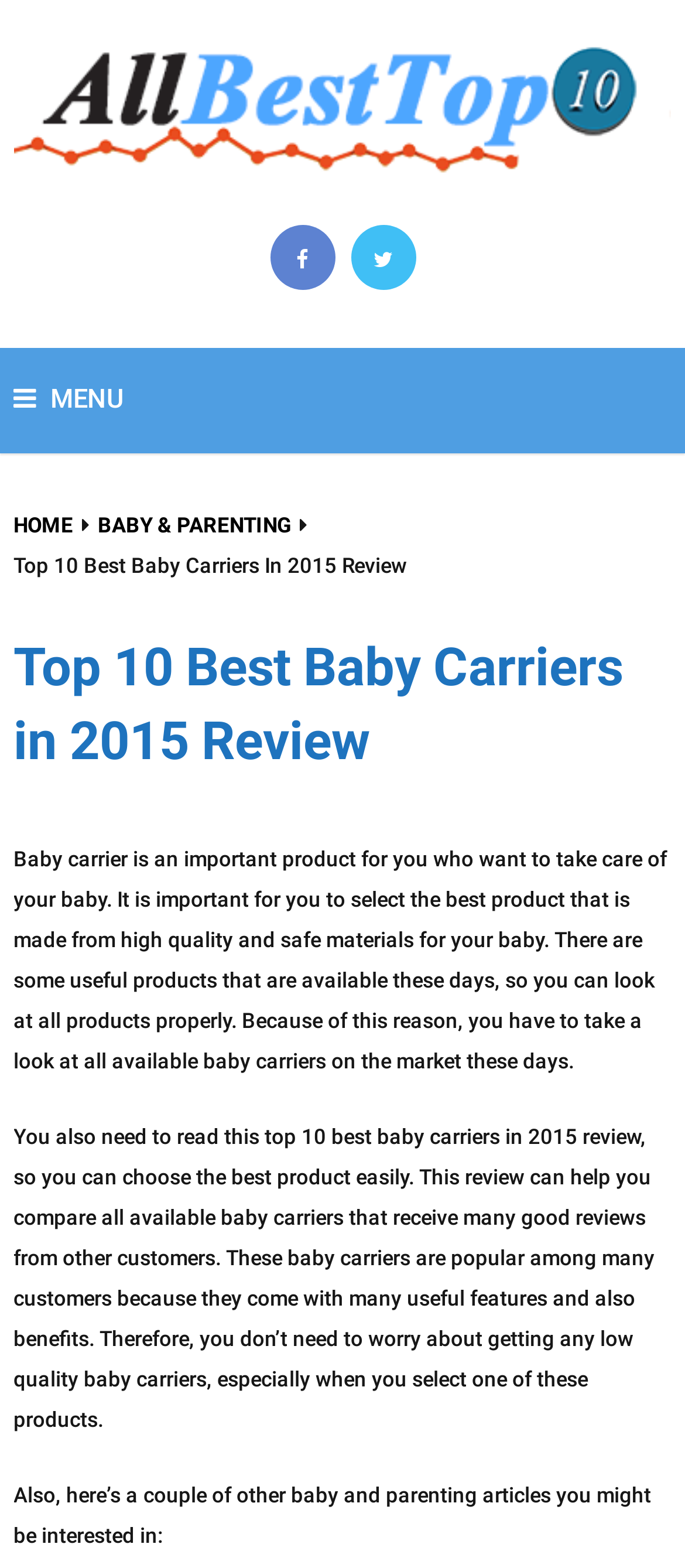Are there other related articles on the website?
Your answer should be a single word or phrase derived from the screenshot.

Yes